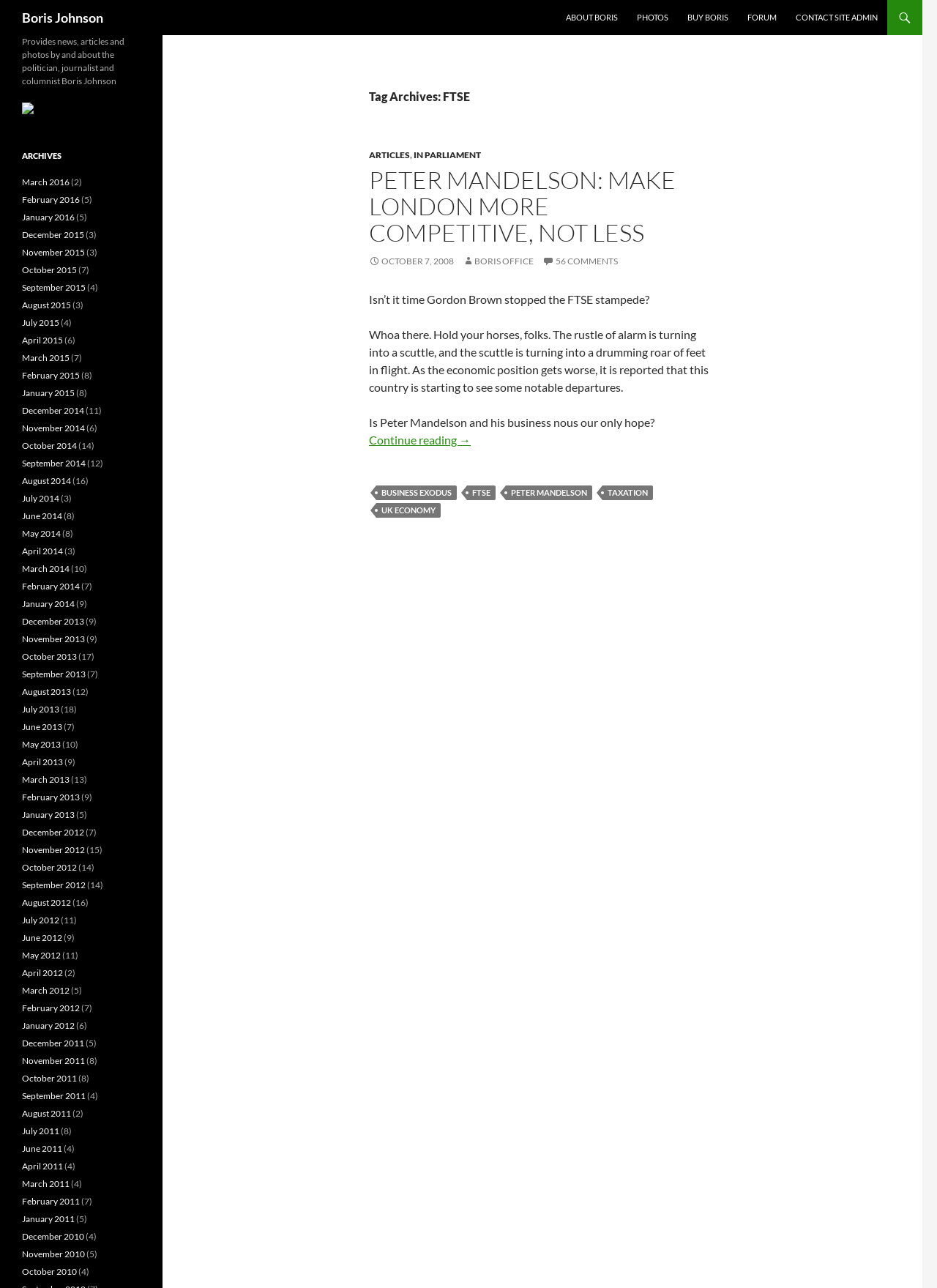Elaborate on the information and visuals displayed on the webpage.

The webpage is about Boris Johnson, a politician, journalist, and columnist. At the top, there is a heading with his name, followed by a row of links to different sections of the website, including "ABOUT BORIS", "PHOTOS", "BUY BORIS", "FORUM", and "CONTACT SITE ADMIN". 

Below this, there is a main section that takes up most of the page. It has a header with the title "Tag Archives: FTSE" and an article section that contains a heading "PETER MANDELSON: MAKE LONDON MORE COMPETITIVE, NOT LESS" with a link to the full article. The article section also includes a brief summary of the article, followed by links to other related articles, including "ARTICLES" and "IN PARLIAMENT". There is also a link to the date of the article, "OCTOBER 7, 2008", and a link to the Boris Johnson office. Additionally, there are links to comments on the article.

At the bottom of the page, there is a footer section with links to different categories, including "BUSINESS EXODUS", "FTSE", "PETER MANDELSON", "TAXATION", and "UK ECONOMY".

On the left side of the page, there is a section with a heading "ARCHIVES" that lists links to different months and years, from March 2016 to January 2014, with the number of articles in each month in parentheses.